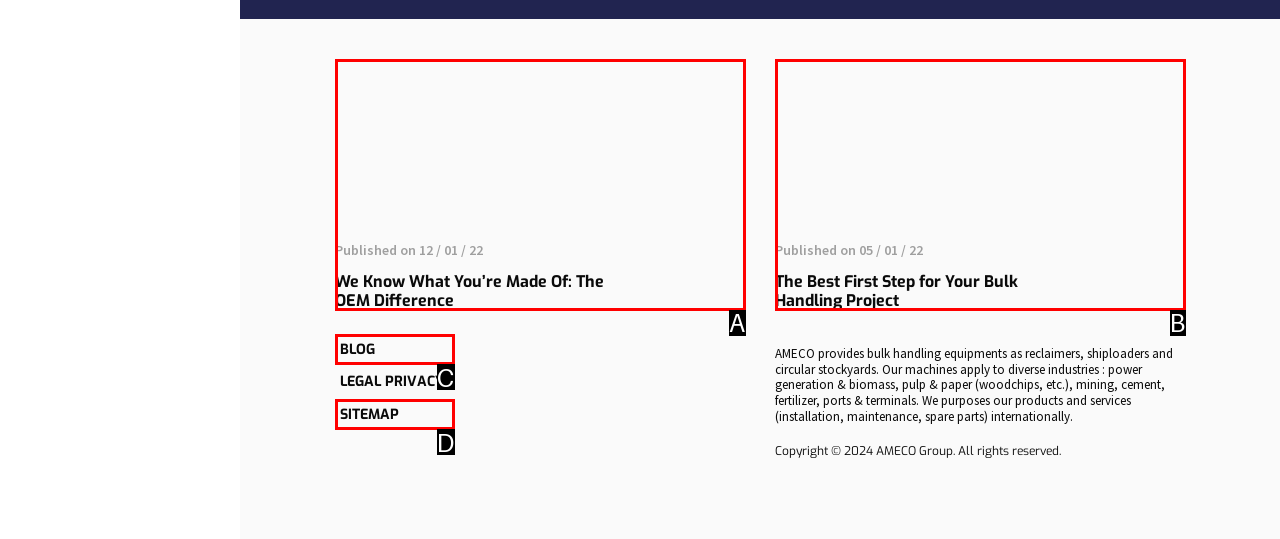Tell me which option best matches this description: Sitemap
Answer with the letter of the matching option directly from the given choices.

D